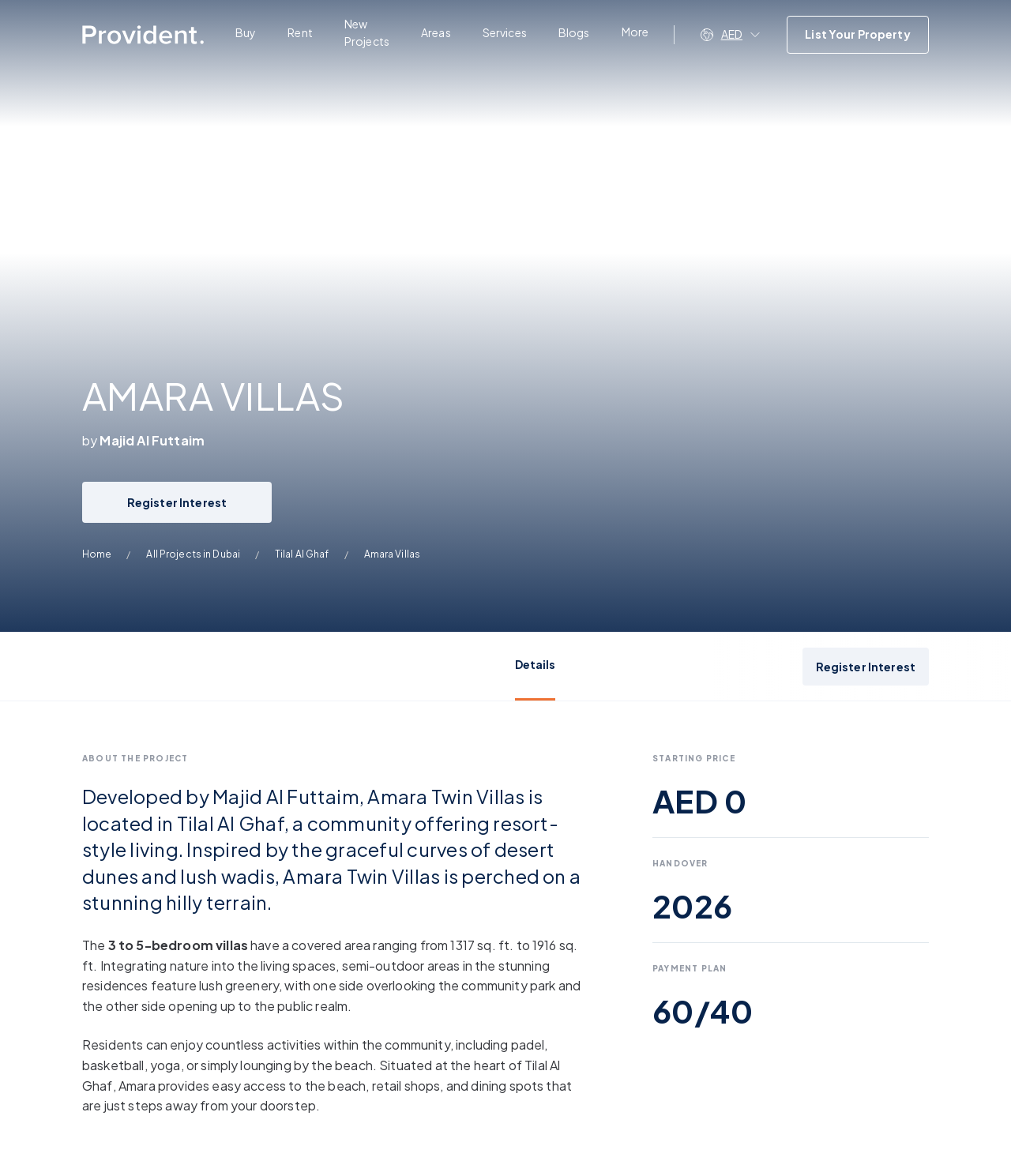From the element description List Your Property, predict the bounding box coordinates of the UI element. The coordinates must be specified in the format (top-left x, top-left y, bottom-right x, bottom-right y) and should be within the 0 to 1 range.

[0.778, 0.013, 0.919, 0.045]